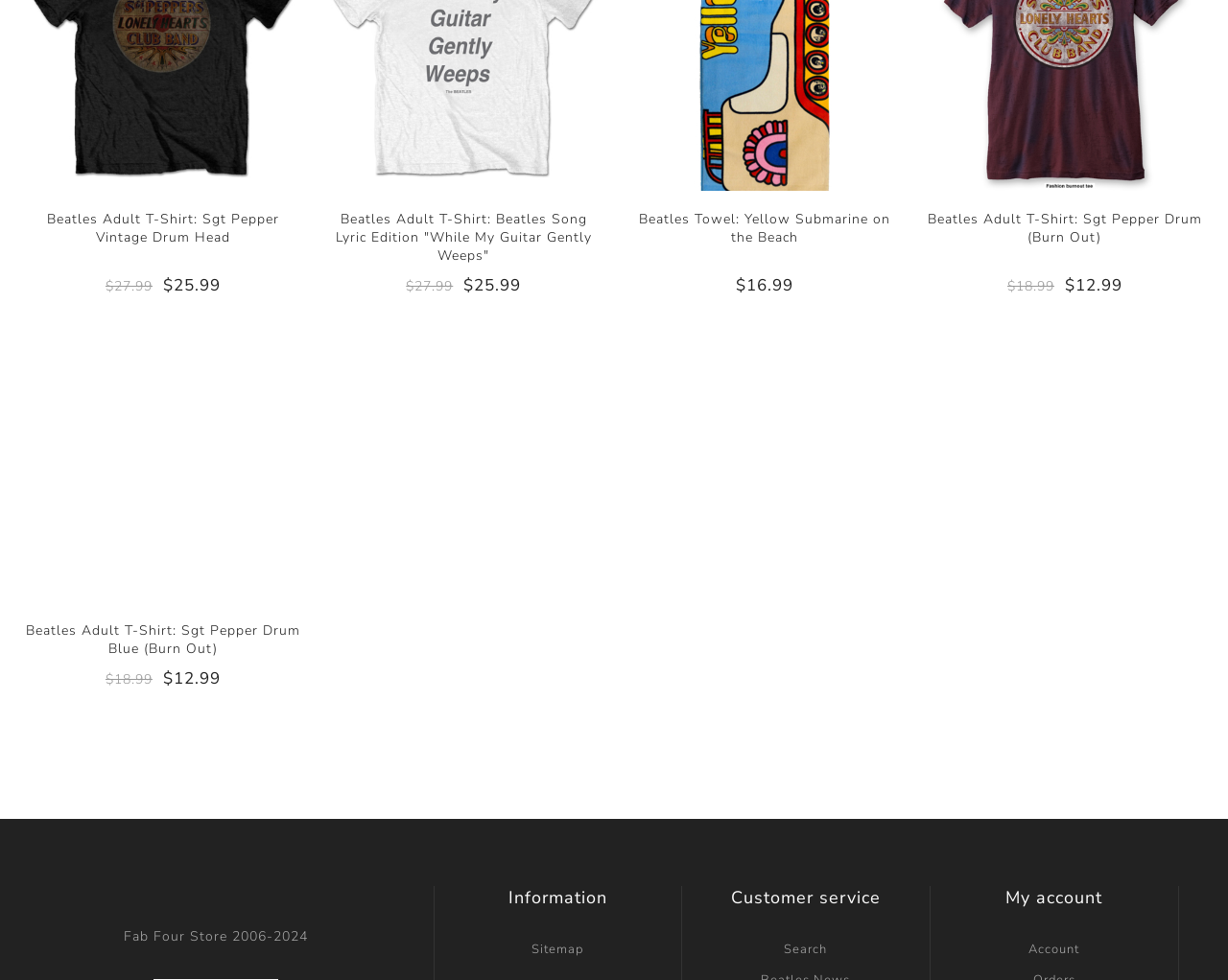Please find the bounding box coordinates of the element that needs to be clicked to perform the following instruction: "Add Beatles Adult T-Shirt: Sgt Pepper Vintage Drum Head to cart". The bounding box coordinates should be four float numbers between 0 and 1, represented as [left, top, right, bottom].

[0.149, 0.011, 0.18, 0.05]